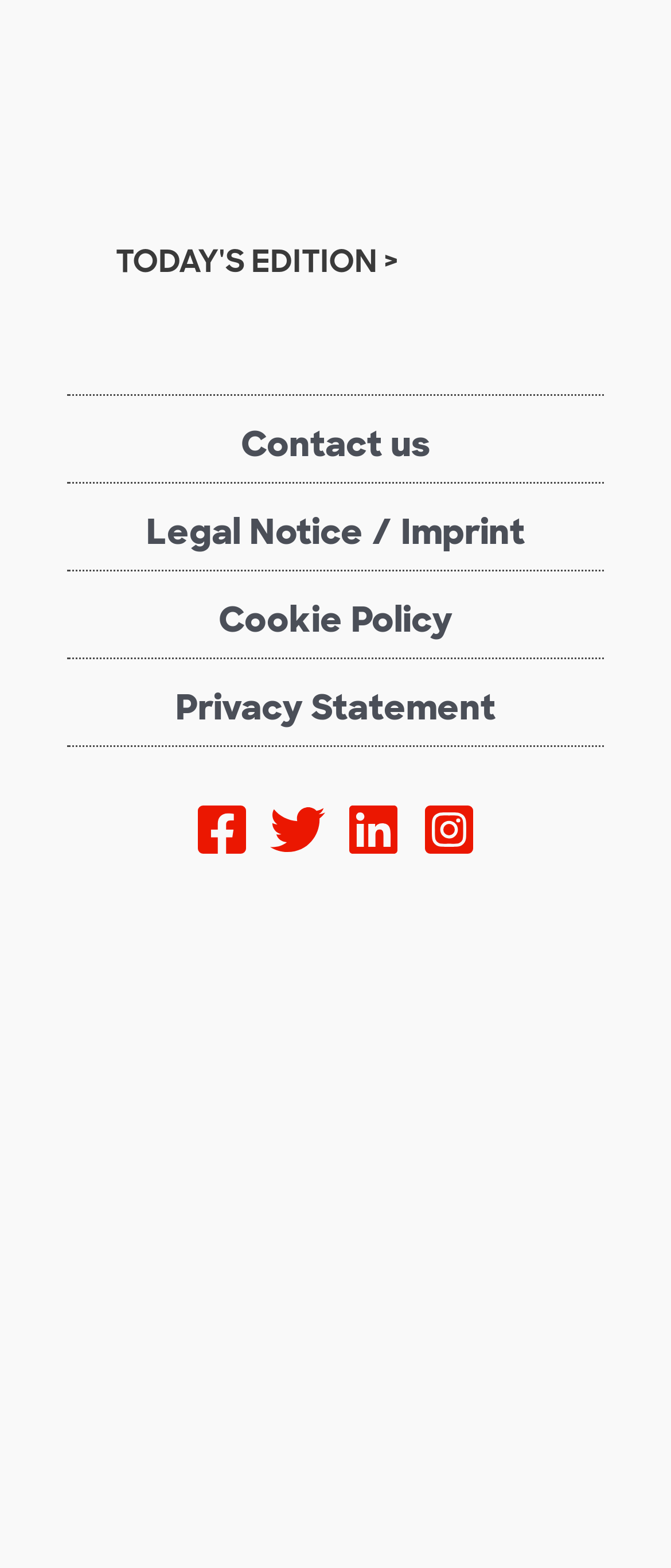Given the description Legal Notice / Imprint, predict the bounding box coordinates of the UI element. Ensure the coordinates are in the format (top-left x, top-left y, bottom-right x, bottom-right y) and all values are between 0 and 1.

[0.218, 0.315, 0.782, 0.363]